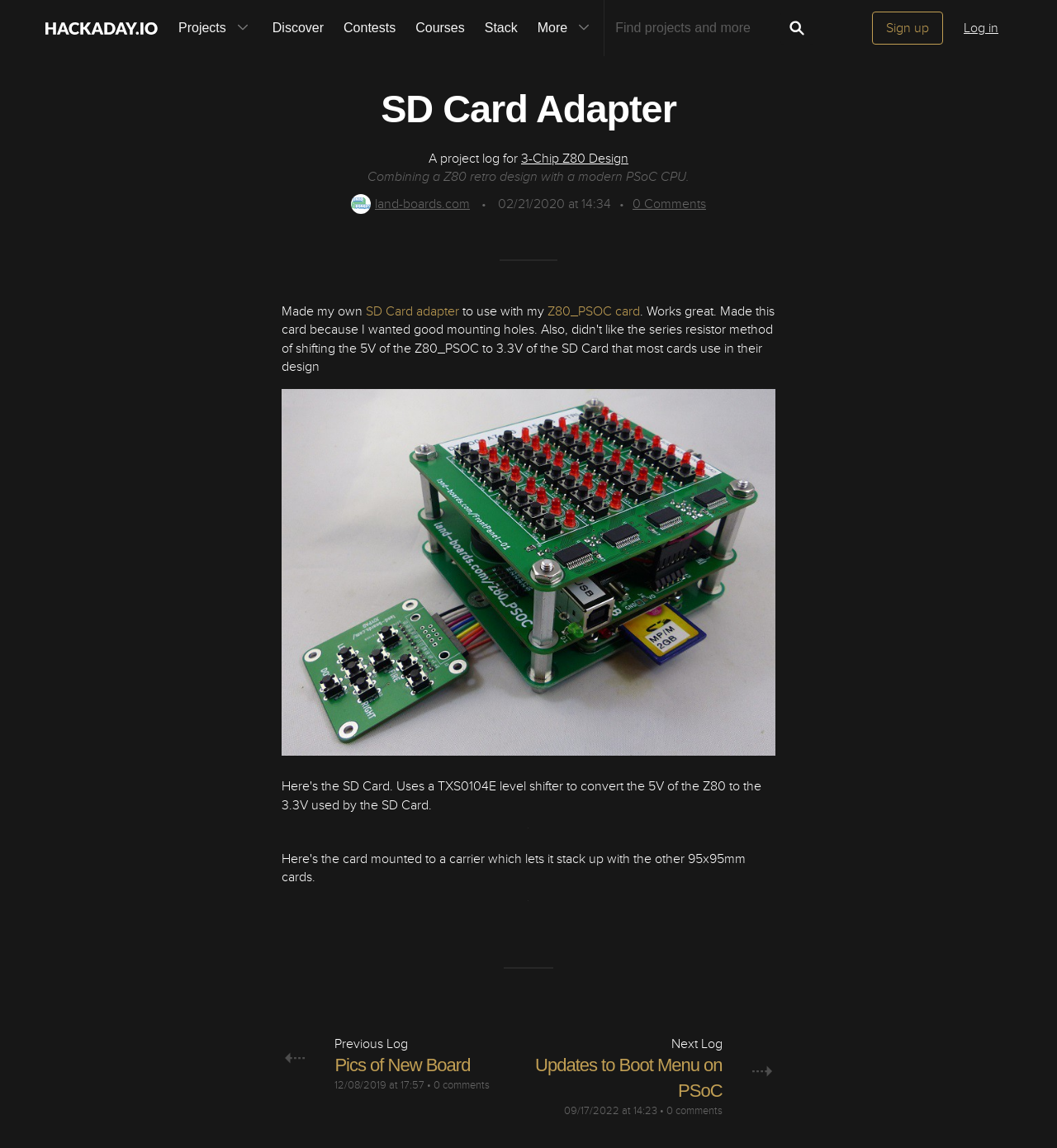Please determine the bounding box coordinates of the element to click in order to execute the following instruction: "Visit the land-boards.com website". The coordinates should be four float numbers between 0 and 1, specified as [left, top, right, bottom].

[0.332, 0.17, 0.445, 0.185]